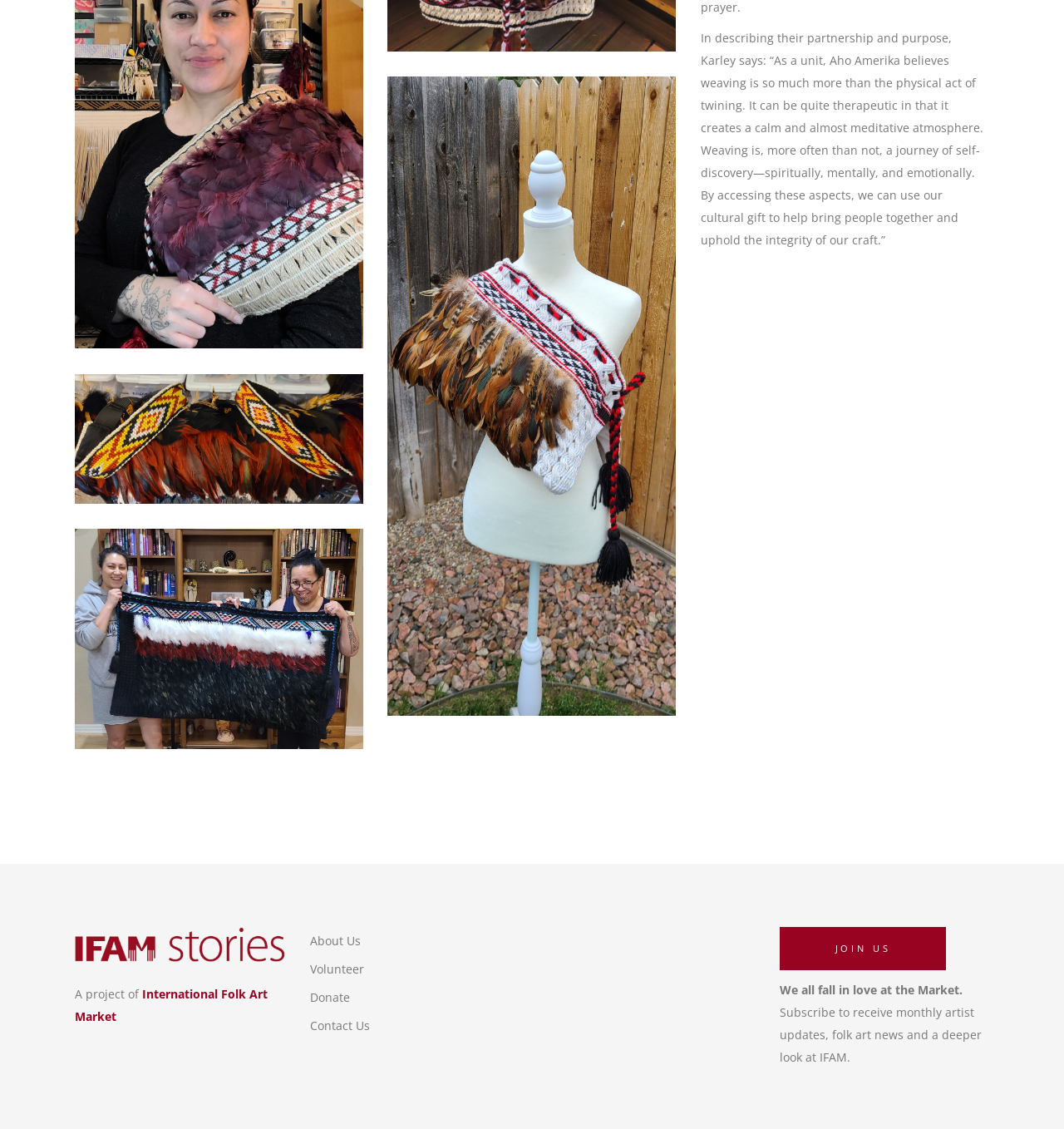Determine the bounding box coordinates of the clickable region to carry out the instruction: "Check the Disclaimer".

None